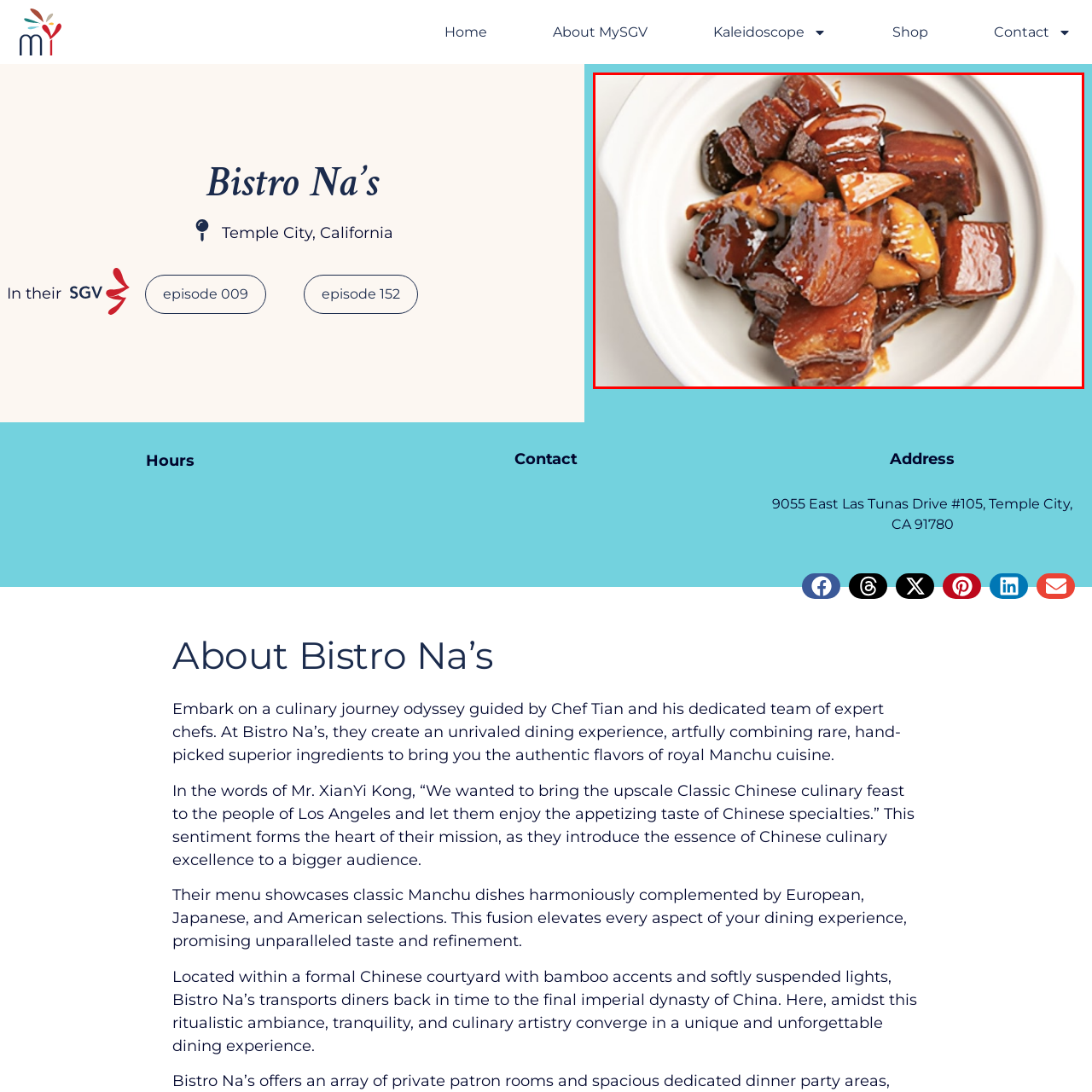What is the goal of every meal at Bistro Na's?
Inspect the image within the red bounding box and answer the question in detail.

According to the caption, 'every meal is crafted to provide an unforgettable dining experience', implying that the restaurant strives to create a memorable and enjoyable culinary encounter for its patrons.